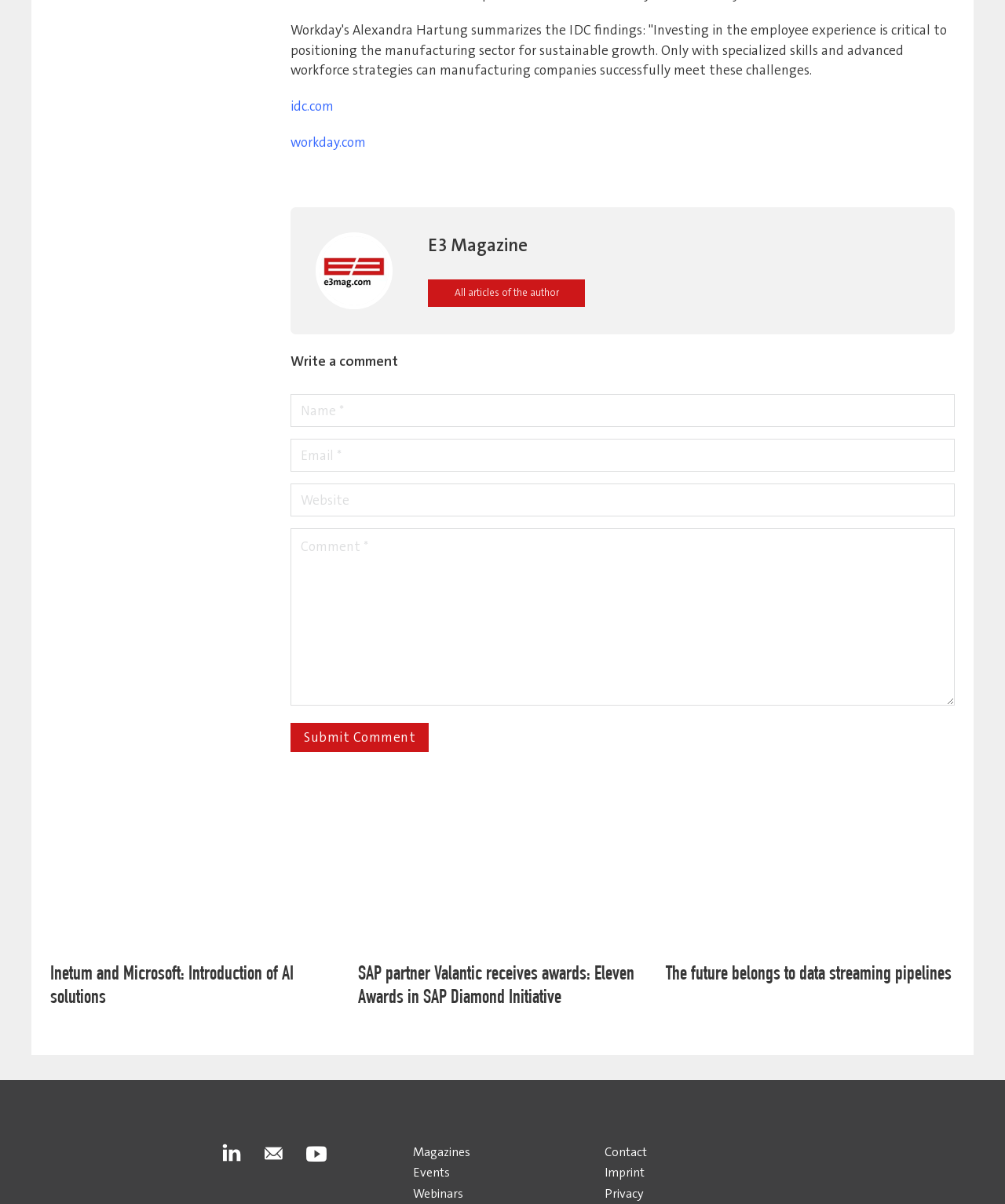Please identify the bounding box coordinates of the element's region that needs to be clicked to fulfill the following instruction: "Click the link to idc.com". The bounding box coordinates should consist of four float numbers between 0 and 1, i.e., [left, top, right, bottom].

[0.289, 0.081, 0.332, 0.095]